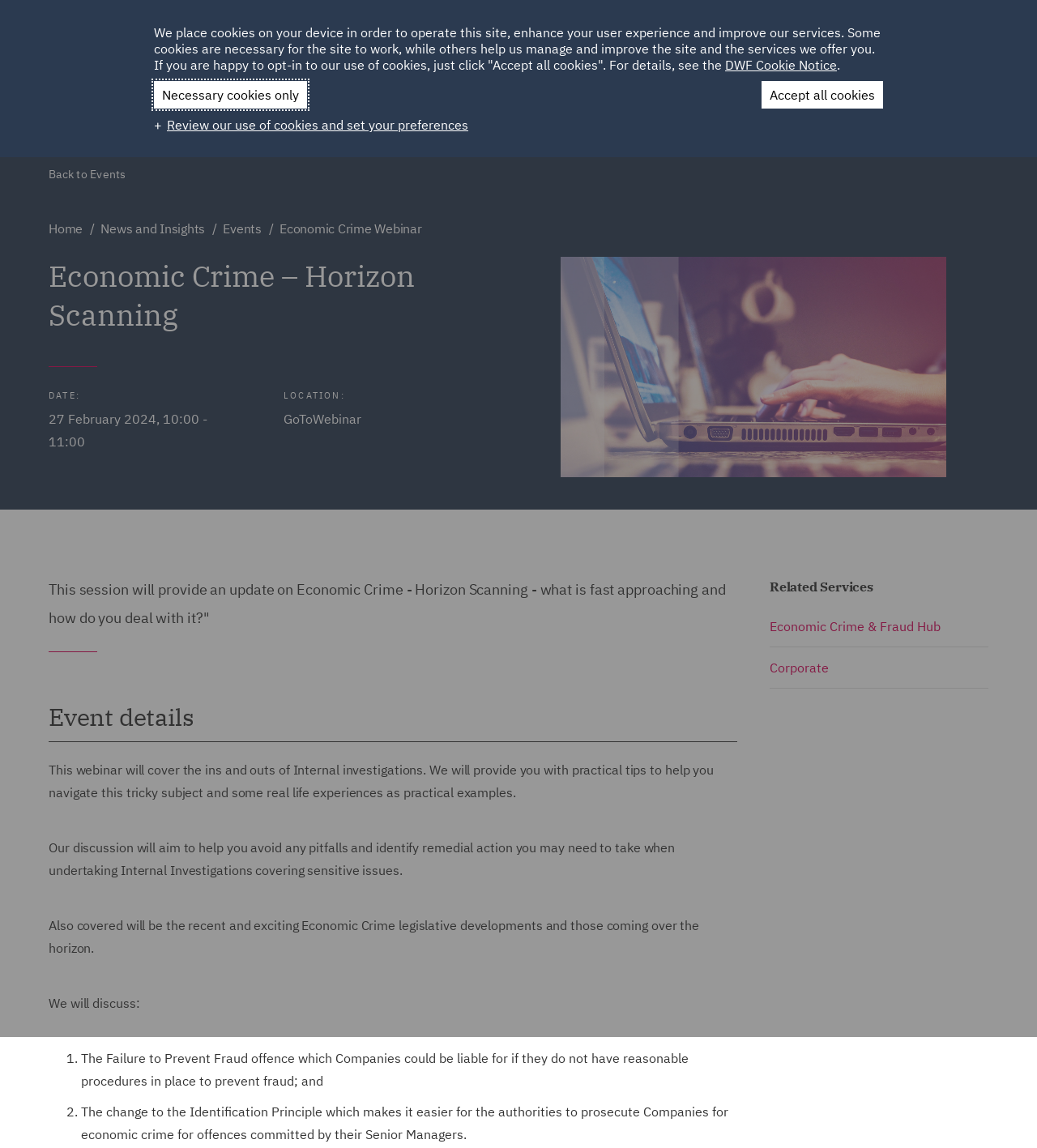Locate the bounding box coordinates of the element to click to perform the following action: 'View Economic Crime Webinar details'. The coordinates should be given as four float values between 0 and 1, in the form of [left, top, right, bottom].

[0.047, 0.224, 0.469, 0.292]